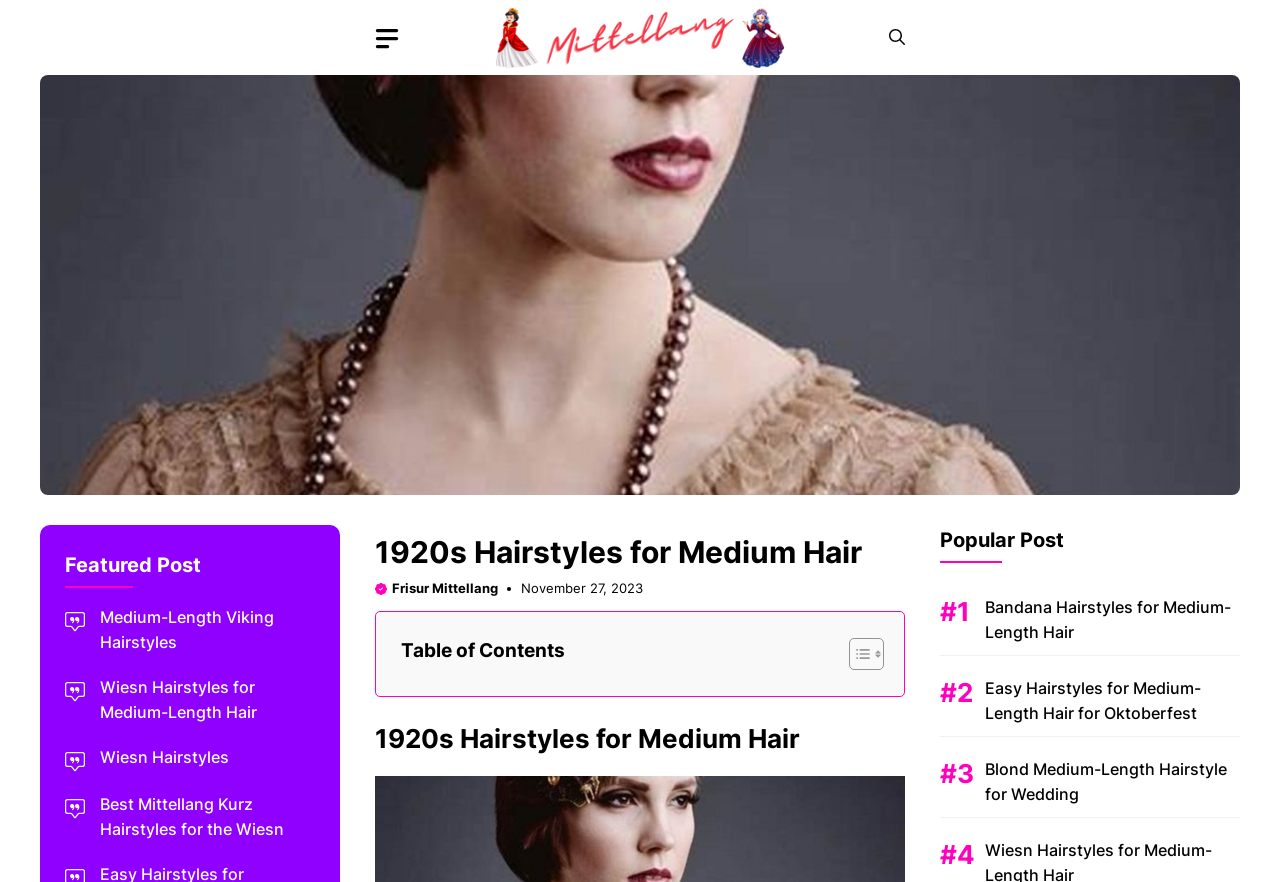Identify the bounding box coordinates of the region I need to click to complete this instruction: "View the featured post 'Medium-Length Viking Hairstyles'".

[0.078, 0.688, 0.214, 0.739]